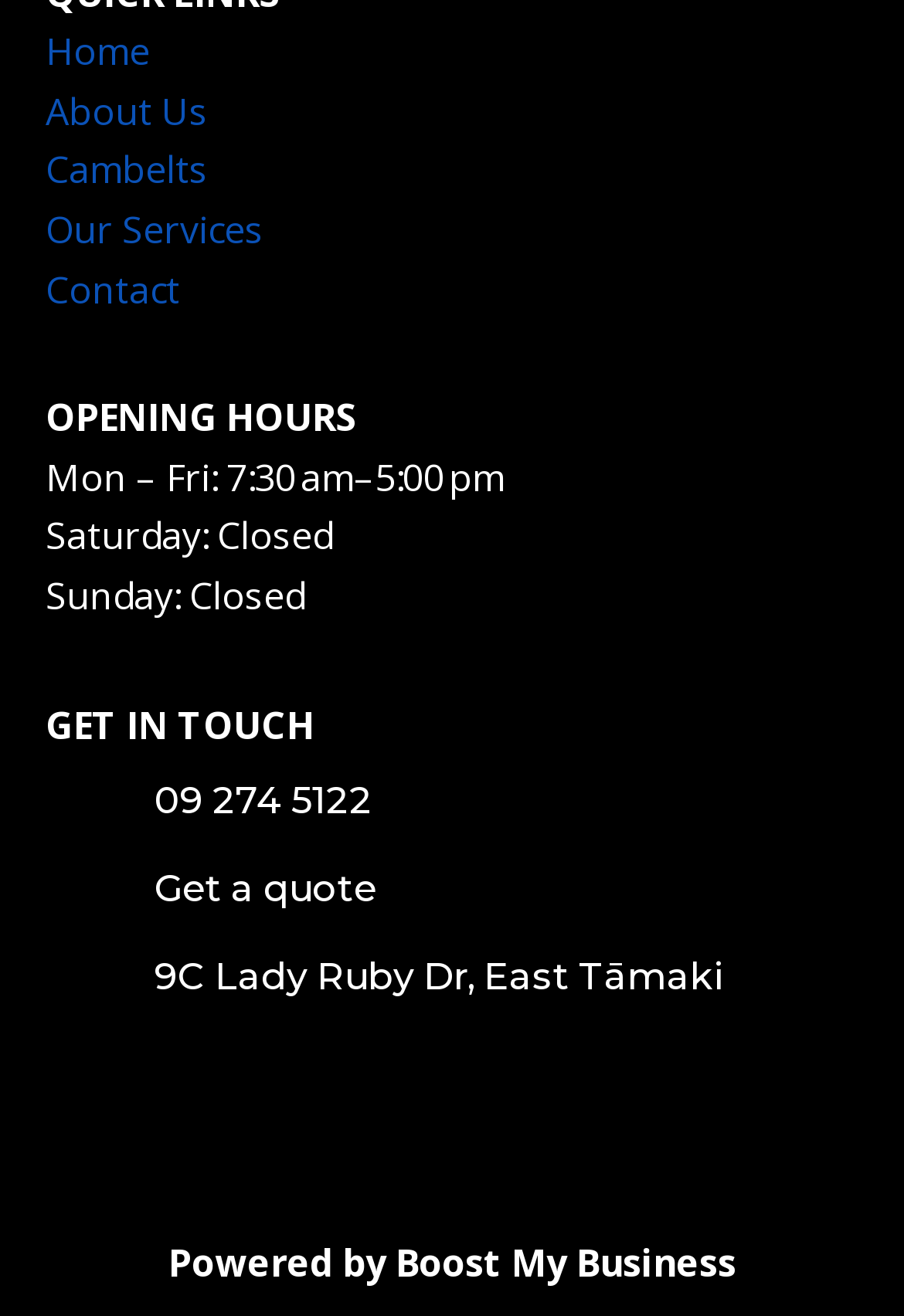Specify the bounding box coordinates (top-left x, top-left y, bottom-right x, bottom-right y) of the UI element in the screenshot that matches this description: About Us

[0.05, 0.065, 0.229, 0.104]